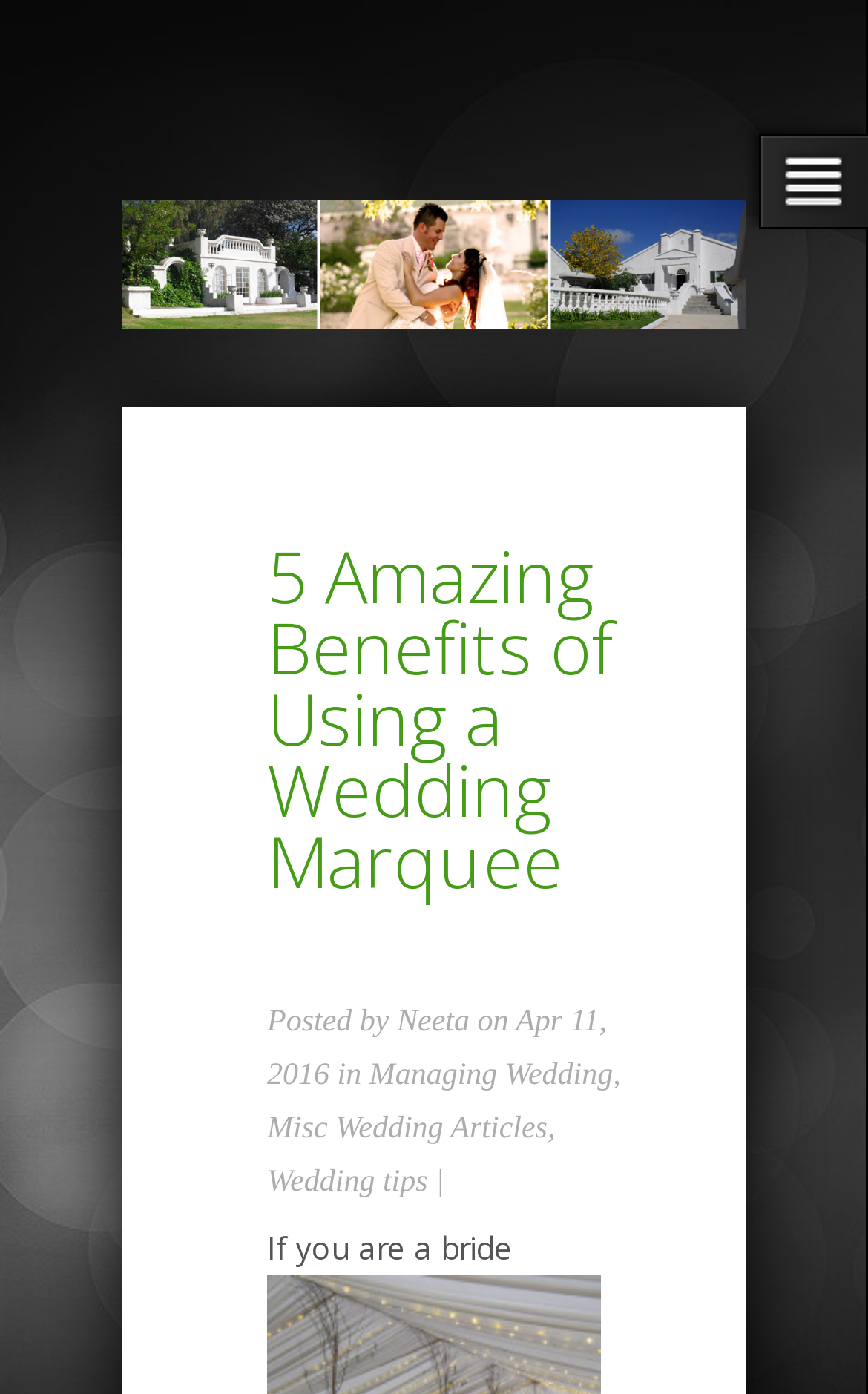What is the category of the article?
Please ensure your answer to the question is detailed and covers all necessary aspects.

The category of the article can be found by looking at the links below the article title, one of which is 'Managing Wedding'.